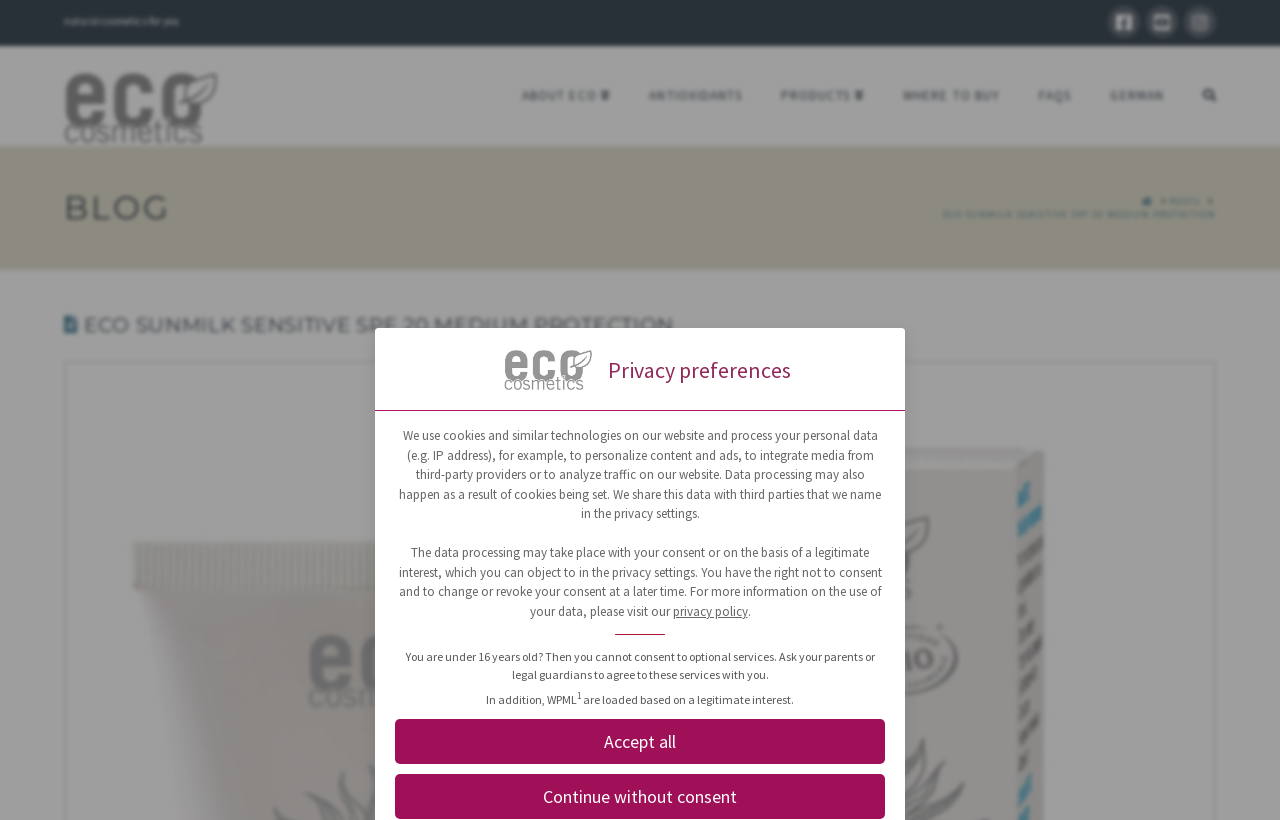Offer a thorough description of the webpage.

The webpage is about eco Sunmilk sensitive SPF 20 medium protection from ECO-Cosmetics. At the top left, there is a link to "Skip to consent choices". Below it, a heading "Privacy preferences" is centered. 

Under the heading, a block of text explains the use of cookies and similar technologies on the website, including data processing and sharing with third parties. This text is divided into two paragraphs. The first paragraph describes the purpose of data processing, and the second paragraph explains the user's rights regarding consent and data use. 

A link to the "privacy policy" is placed at the end of the second paragraph, slightly to the right of the text. 

Further down, there is a notice stating that users under 16 years old cannot consent to optional services and should ask their parents or legal guardians for agreement. 

Below this notice, a sentence mentions WPML, followed by the phrase "(Essential)" and another sentence explaining that WPML is loaded based on a legitimate interest. 

At the bottom of the page, there are two buttons: "Accept all" and "Continue without consent", placed side by side.